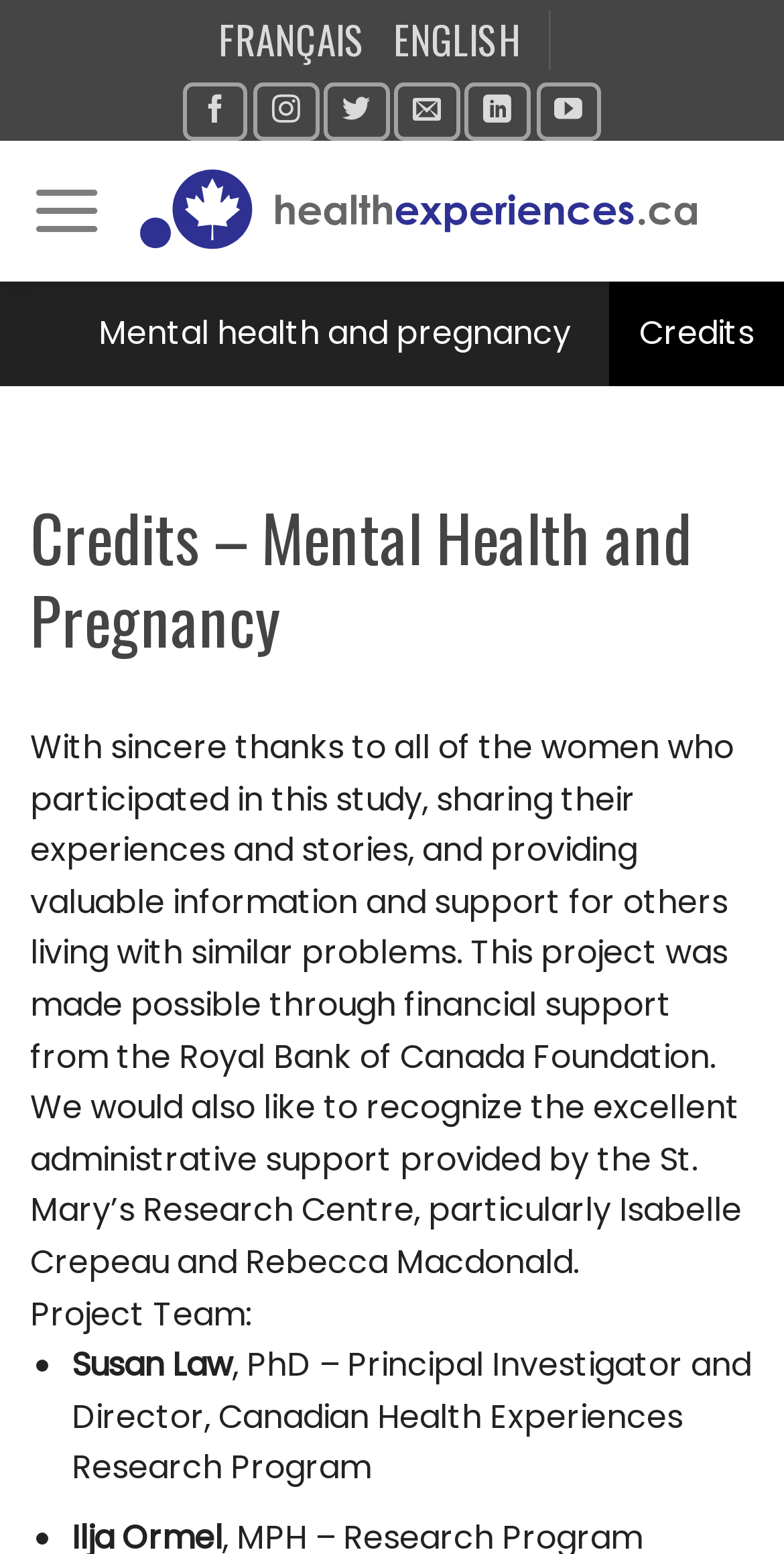Generate a thorough caption detailing the webpage content.

The webpage is about credits for a project related to mental health and pregnancy. At the top, there are two language options, "FRANÇAIS" and "ENGLISH", positioned side by side. Below them, there are six social media links, including Facebook, Instagram, Twitter, email, LinkedIn, and YouTube, arranged horizontally.

On the left side, there is a link to "Health Experiences" with an accompanying image. Next to it, there is a "Menu" link that expands to reveal a submenu. The submenu contains two links: "Mental health and pregnancy" and "Credits", with the latter being the current page.

The main content of the page is divided into sections. The first section is a header that displays the title "Credits – Mental Health and Pregnancy". Below the header, there is a paragraph of text expressing gratitude to the women who participated in the study and acknowledging the financial support from the Royal Bank of Canada Foundation and administrative support from the St. Mary’s Research Centre.

The next section is titled "Project Team" and lists the team members, starting with Susan Law, PhD, who is the Principal Investigator and Director of the Canadian Health Experiences Research Program. The list is formatted with bullet points.